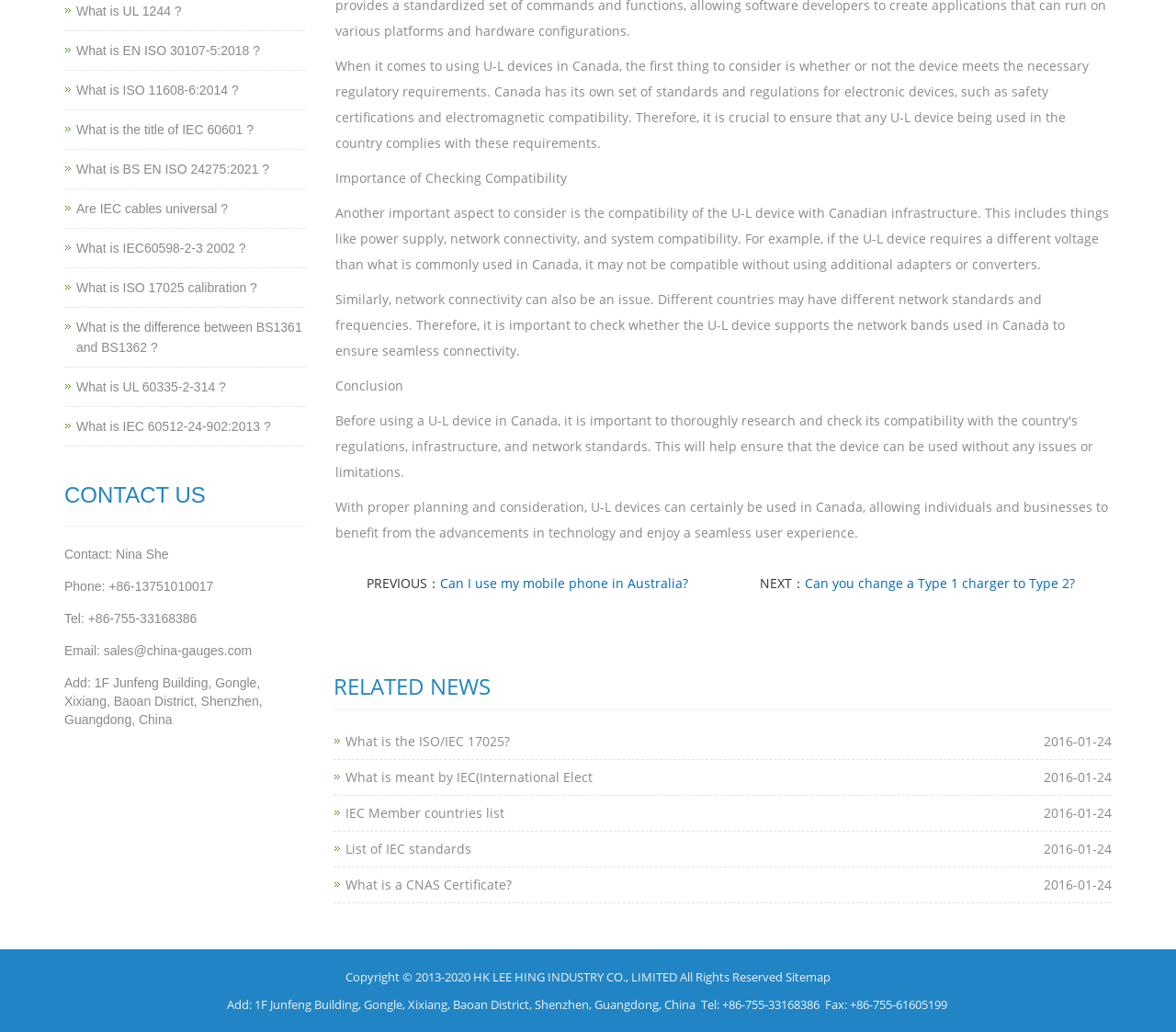Give the bounding box coordinates for the element described as: "List of IEC standards".

[0.293, 0.814, 0.4, 0.831]